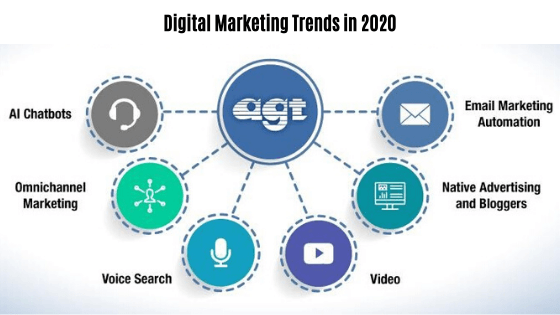Describe the image thoroughly.

The image titled "Digital Marketing Trends in 2020" visually represents key trends shaping the digital marketing landscape. At the center, the logo or symbol 'agt' signifies a focal point in the digital marketing sphere, surrounded by various trends radiating outward. These trends include AI Chatbots, which emphasize automation and customer interaction; Omnichannel Marketing, highlighting the integration of multiple marketing channels; Voice Search, focusing on the growing use of voice-activated searches; and Video content, which has become essential for engagement. Also featured are Email Marketing Automation and Native Advertising & Bloggers, underscoring the importance of personalized communication and content-driven advertising strategies. This graphic encapsulates the dynamic and interconnected nature of digital marketing strategies in a rapidly evolving online environment.